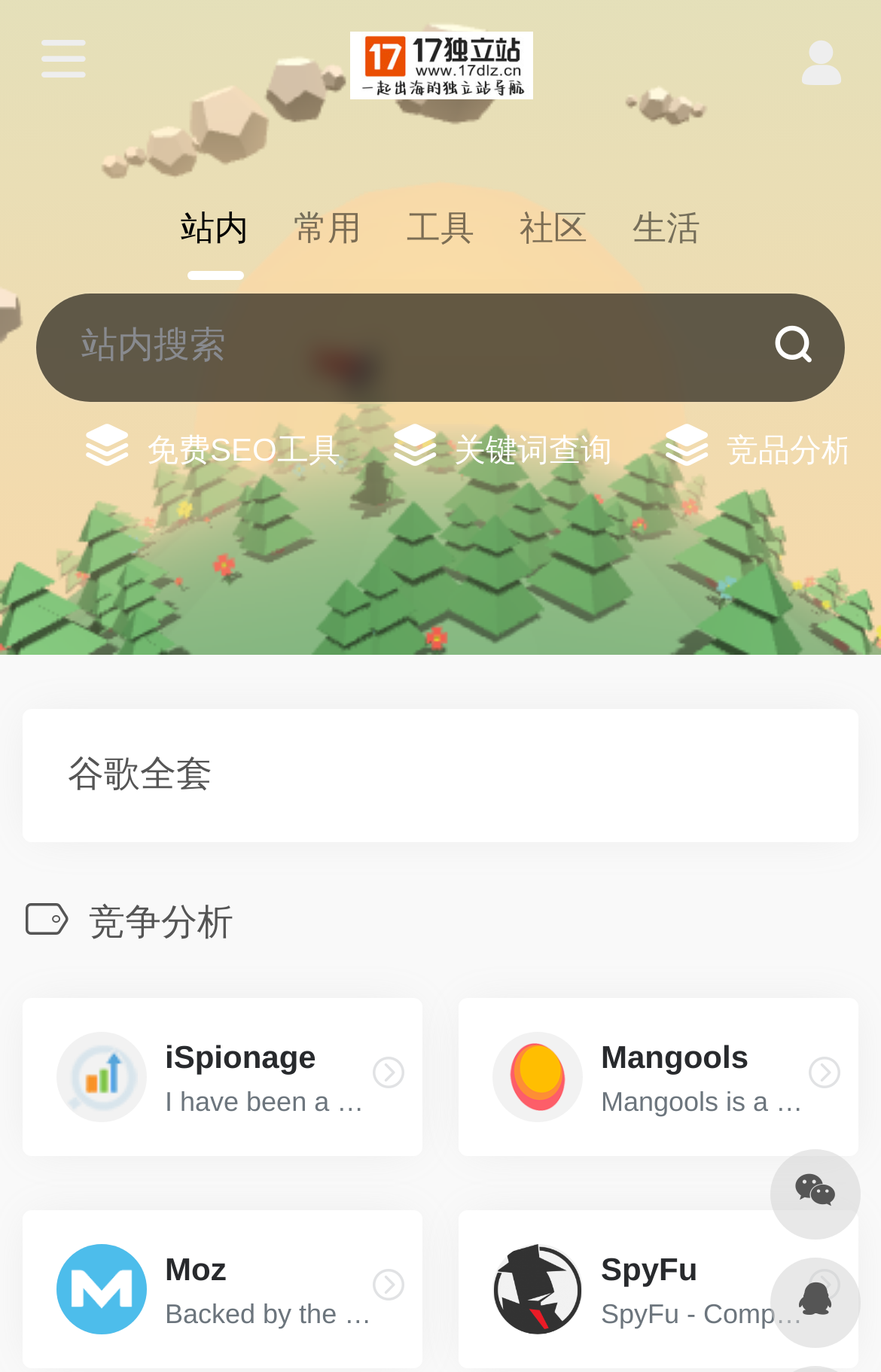Provide a thorough description of this webpage.

This webpage is a navigation portal for Google Suite, featuring various tools and resources for cross-border e-commerce operations. At the top, there is a prominent link with an accompanying image, both bearing the title "独立站导航,跨境电商运营工具集合网站-17独立站". 

Below this title, there are five static text elements arranged horizontally, labeled "站内", "常用", "工具", "社区", and "生活". 

To the left of these text elements, there is a search box with a placeholder text "站内搜索" and a button with an icon "\ue792". 

Further down, there are three sections of links, each with a heading. The first section has a heading "谷歌全套" and features three links with descriptions and accompanying images, related to SEO tools, including iSpionage, Mangools, and Moz. 

The second section has a heading "竞争分析" and features three more links with descriptions and images, related to competitor research tools, including Mangools, Moz, and SpyFu. 

The third section has no explicit heading but features two links with icons "\ue609" and "\ue600". 

Throughout the page, there are several icons and images, including "\ue72e", "\ue61e", and "\ue60c", which appear to be navigation or functional icons.